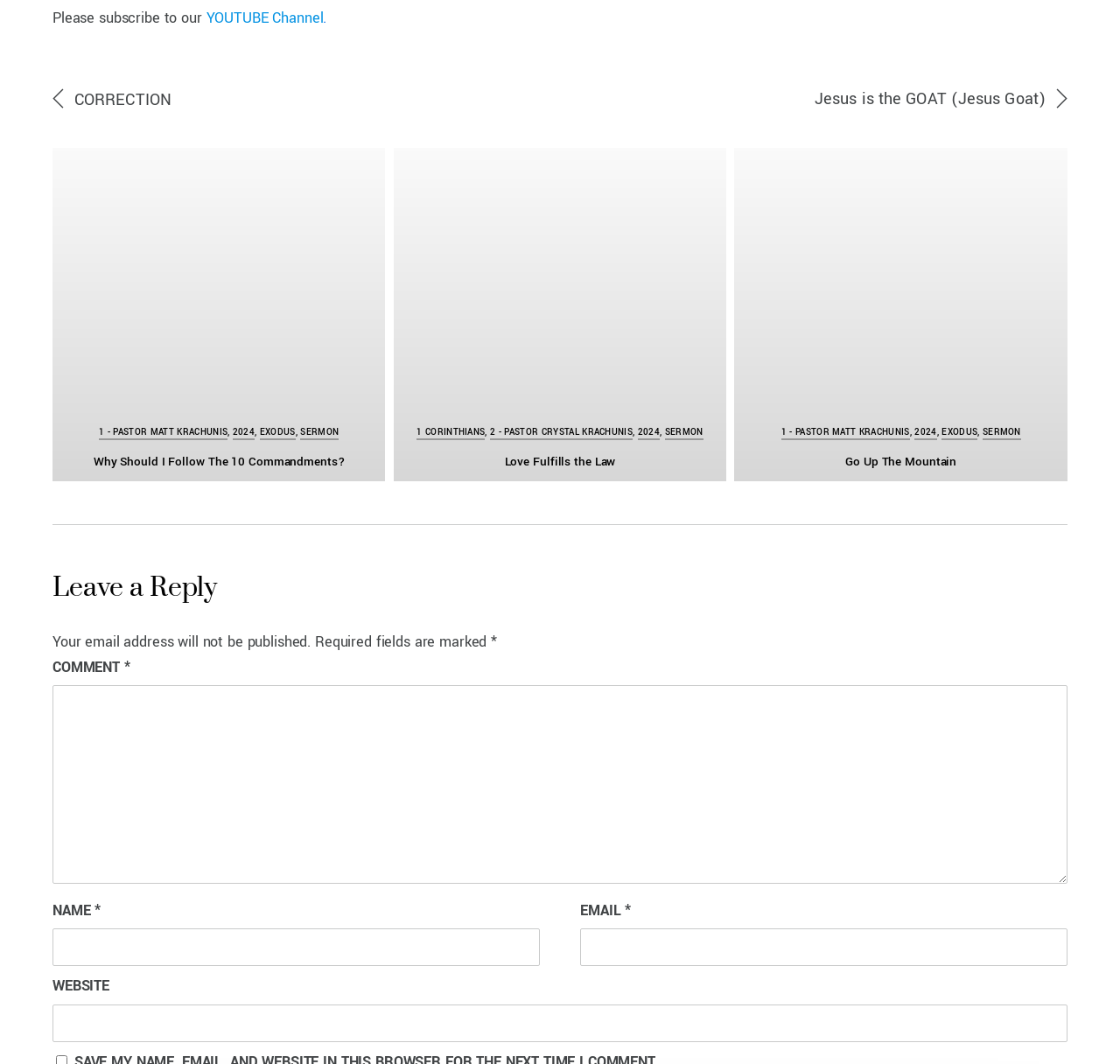Locate the bounding box coordinates of the area to click to fulfill this instruction: "View the article 'Love Fulfills the Law'". The bounding box should be presented as four float numbers between 0 and 1, in the order [left, top, right, bottom].

[0.45, 0.426, 0.549, 0.442]